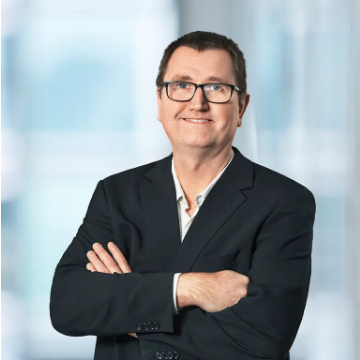What is the background of the image?
From the details in the image, provide a complete and detailed answer to the question.

The background of the image consists of soft, blurred office elements, which suggests a contemporary corporate environment, highlighting Karsten's role and professional identity.